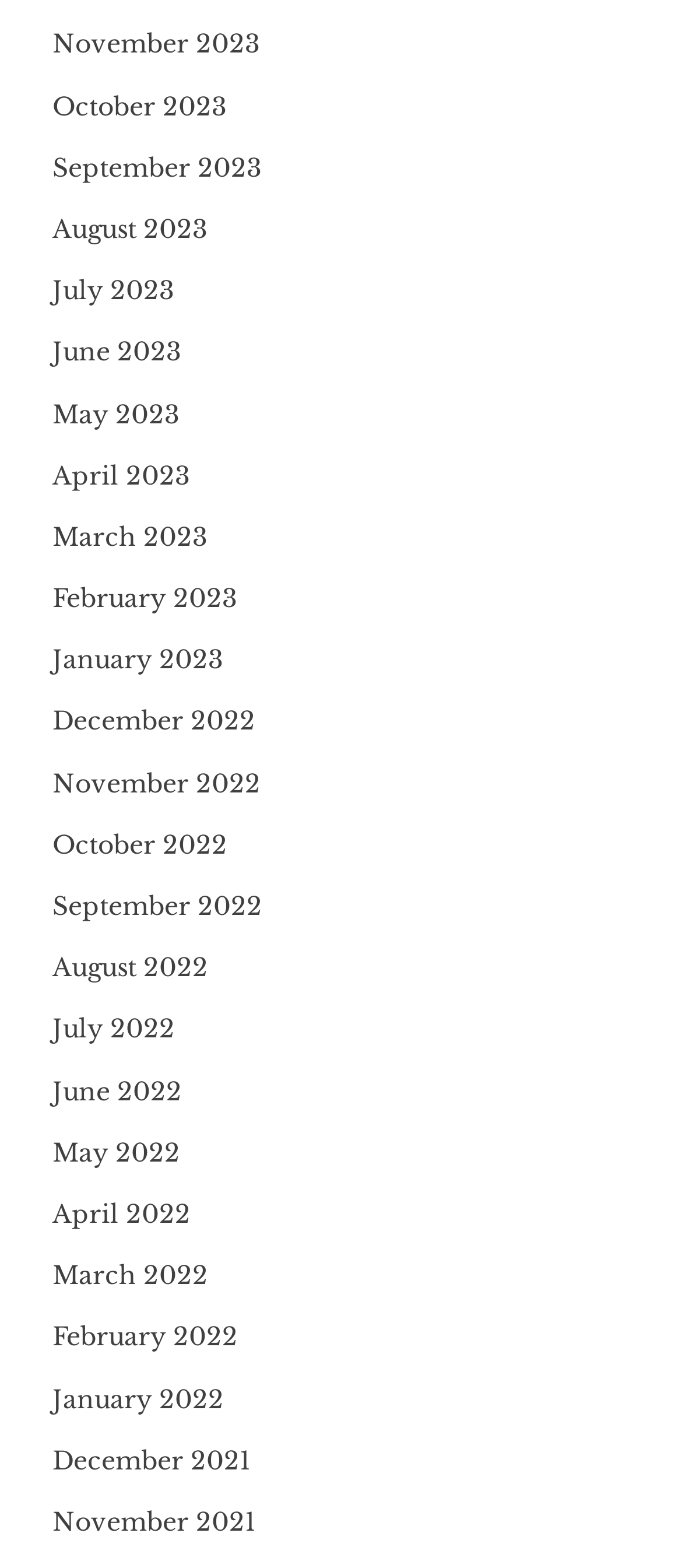Is the month 'June 2022' above or below 'May 2022'?
With the help of the image, please provide a detailed response to the question.

I compared the y1 and y2 coordinates of the bounding boxes for the links 'June 2022' and 'May 2022'. The y1 and y2 values for 'June 2022' are smaller than those for 'May 2022', indicating that 'June 2022' is above 'May 2022' vertically.